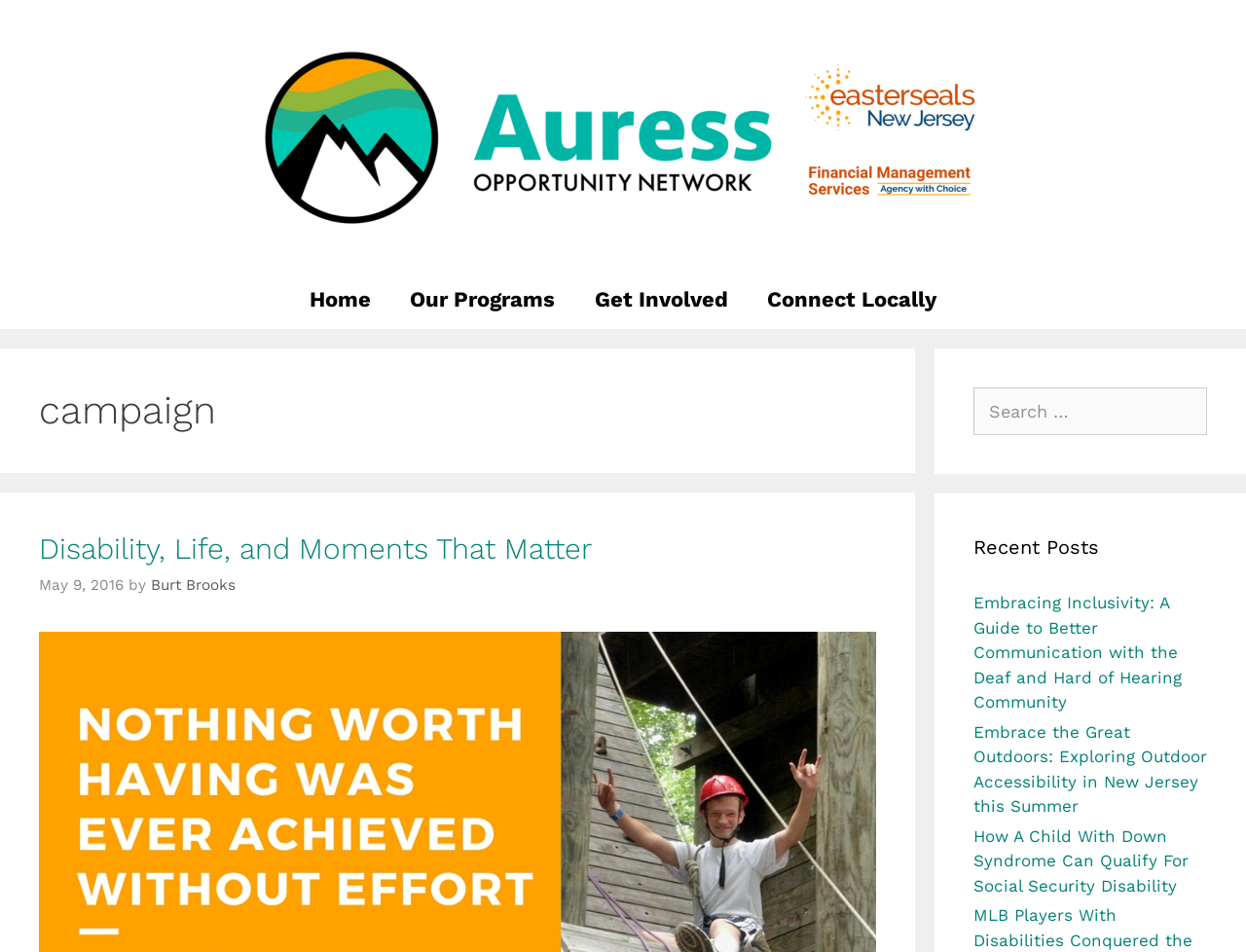Please identify the bounding box coordinates of the area that needs to be clicked to fulfill the following instruction: "go to Opportunity Outreach Newsletter."

[0.188, 0.129, 0.812, 0.151]